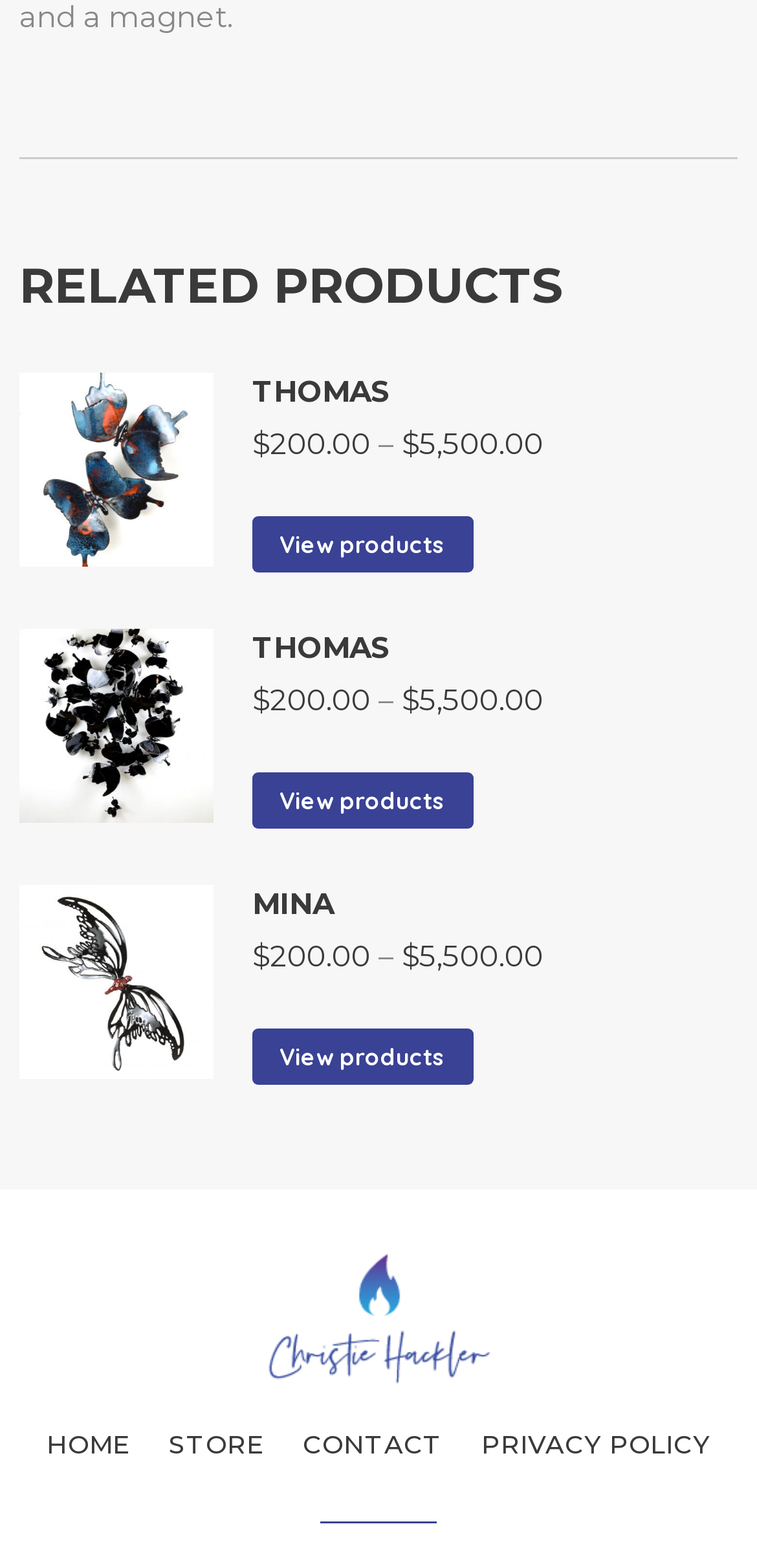Please identify the bounding box coordinates of the area that needs to be clicked to fulfill the following instruction: "View products in the 'Mina' group."

[0.333, 0.656, 0.626, 0.692]